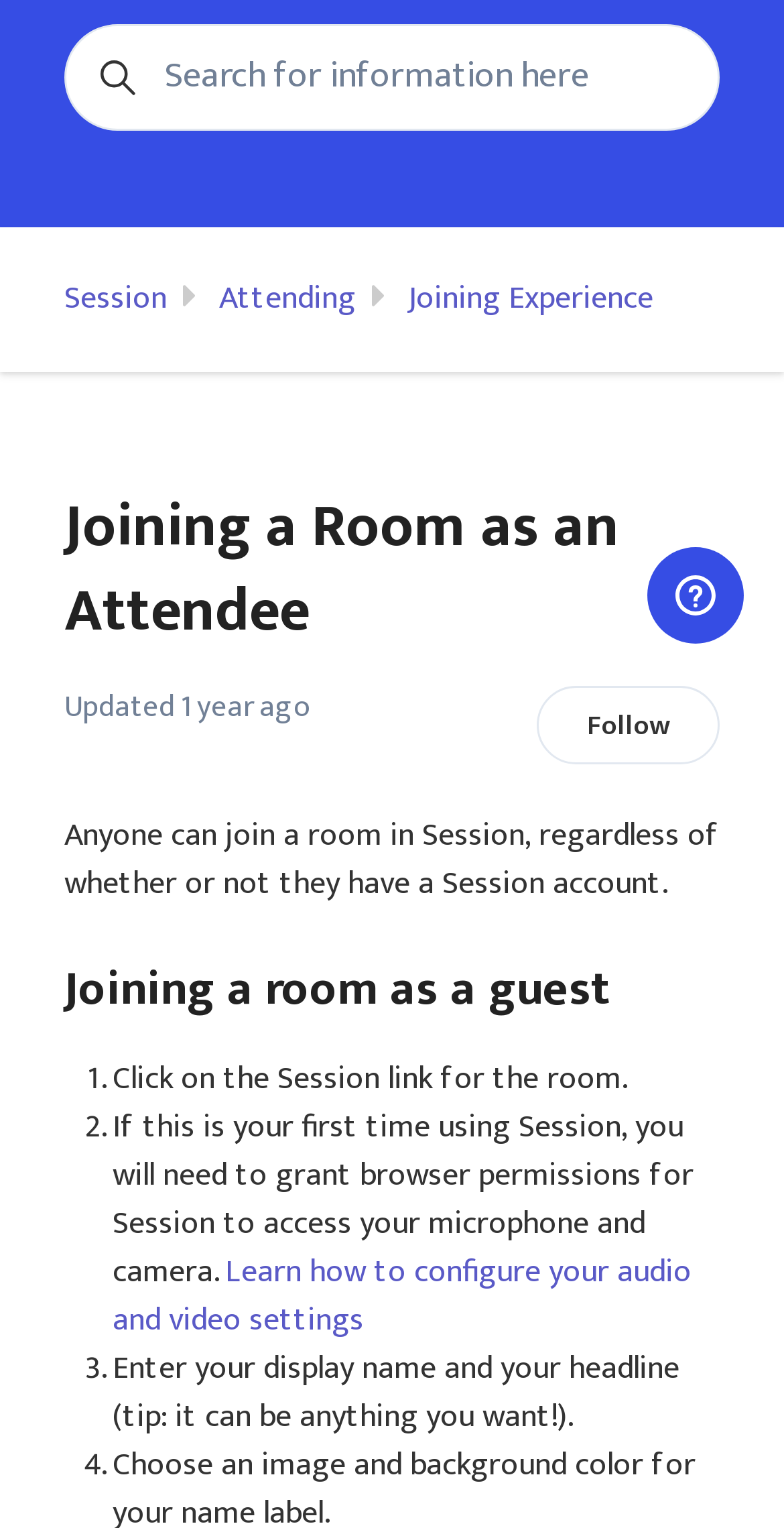Bounding box coordinates are specified in the format (top-left x, top-left y, bottom-right x, bottom-right y). All values are floating point numbers bounded between 0 and 1. Please provide the bounding box coordinate of the region this sentence describes: Joining Experience

[0.521, 0.178, 0.833, 0.214]